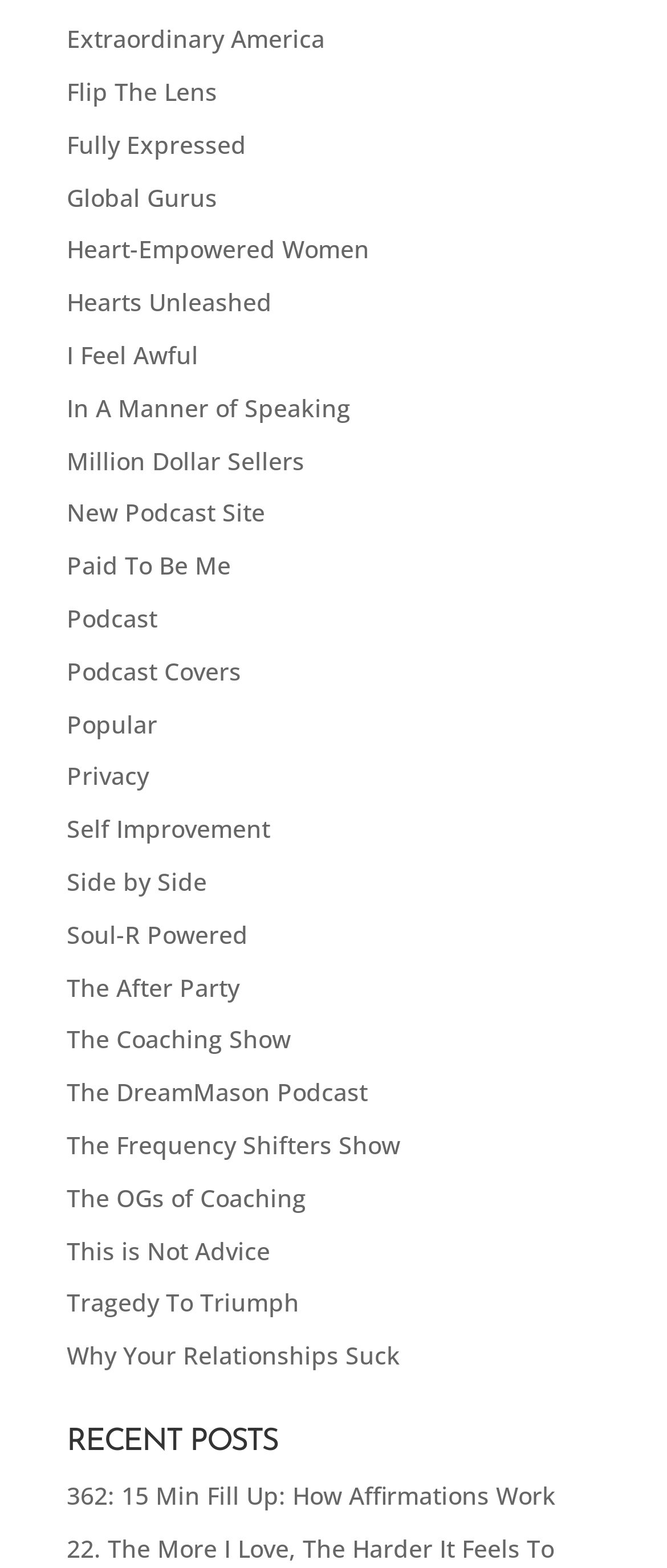How many recent posts are listed?
Give a one-word or short-phrase answer derived from the screenshot.

1